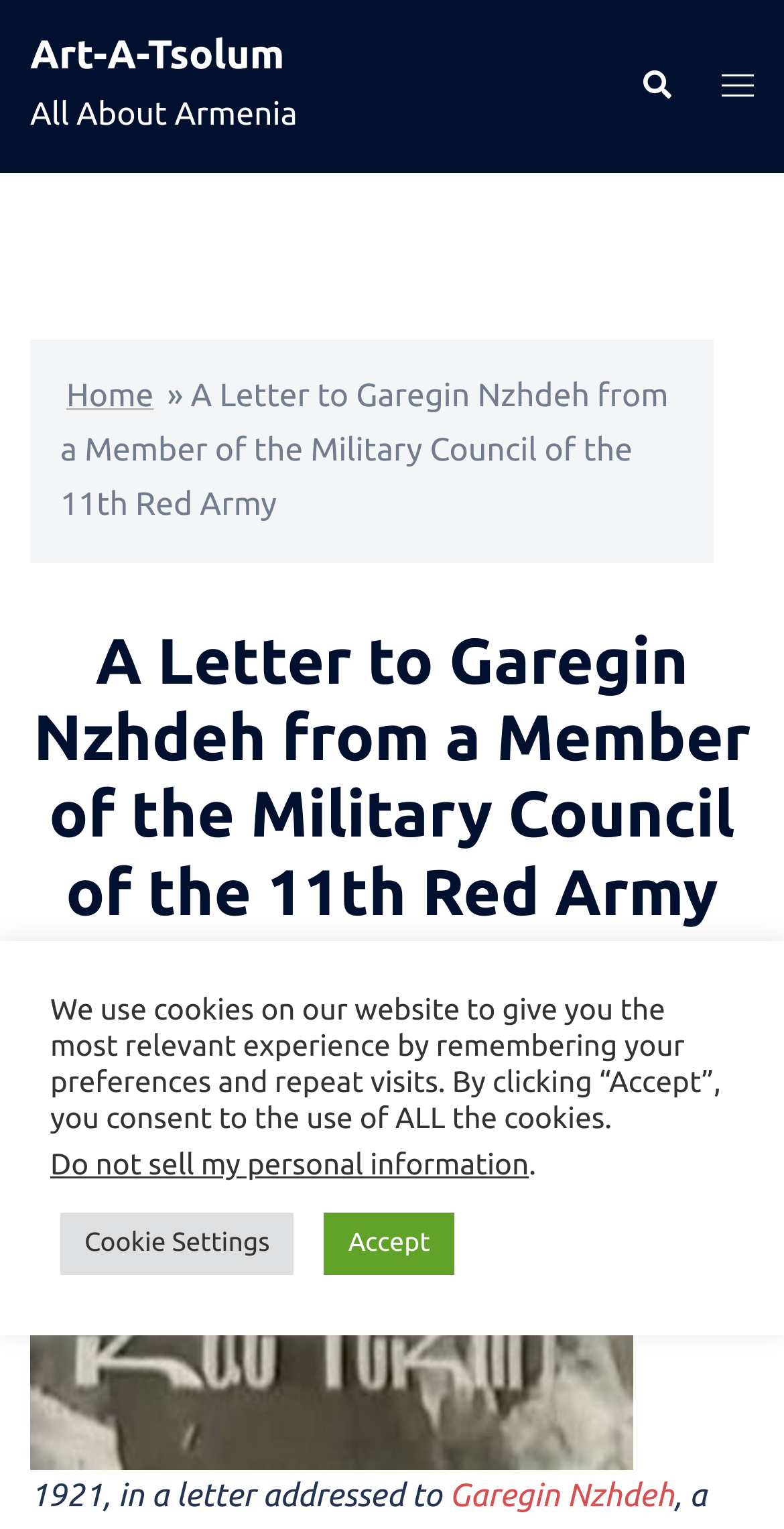Answer the question with a brief word or phrase:
Who is the recipient of the letter?

Garegin Nzhdeh